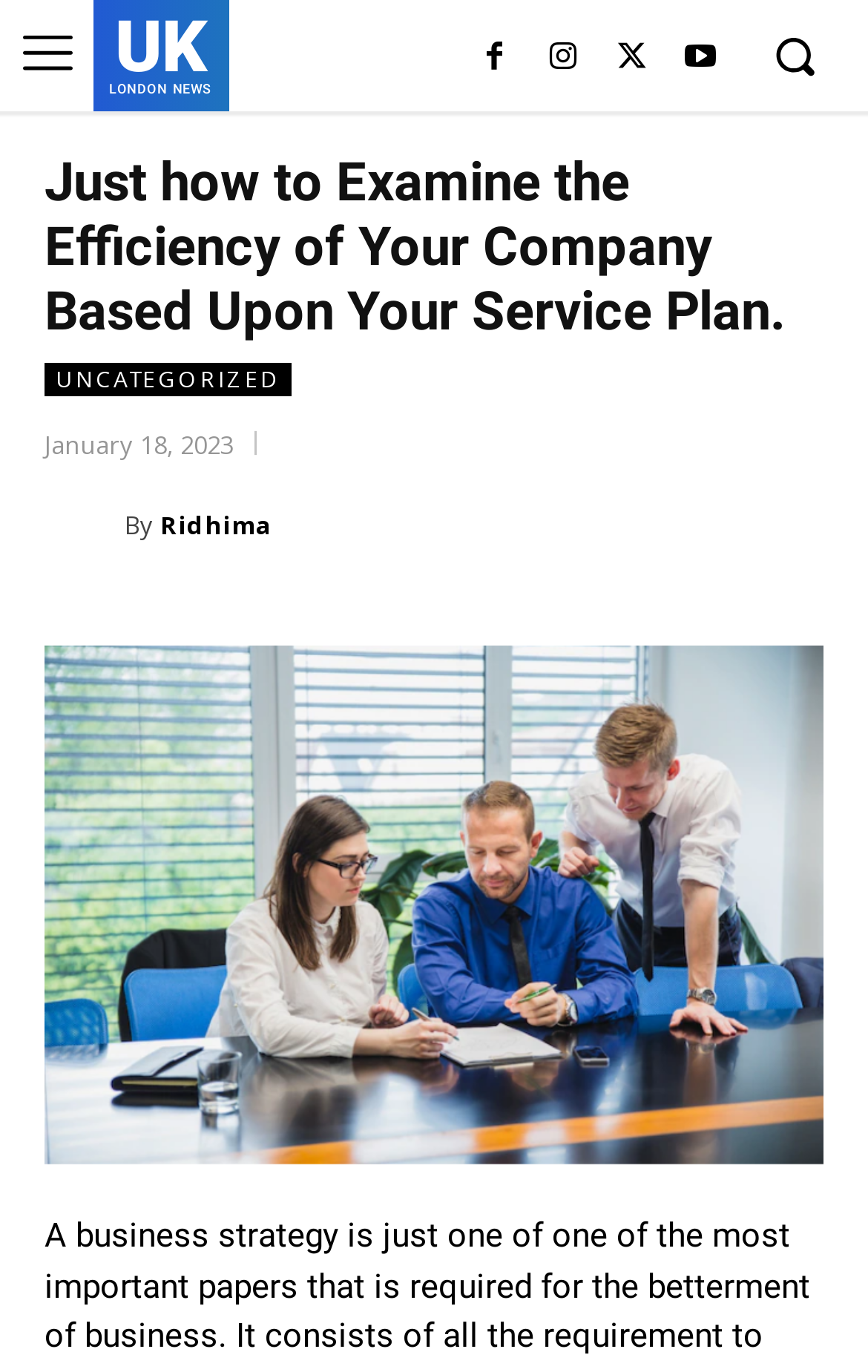Bounding box coordinates should be provided in the format (top-left x, top-left y, bottom-right x, bottom-right y) with all values between 0 and 1. Identify the bounding box for this UI element: UKLONDON NEWS

[0.126, 0.006, 0.245, 0.07]